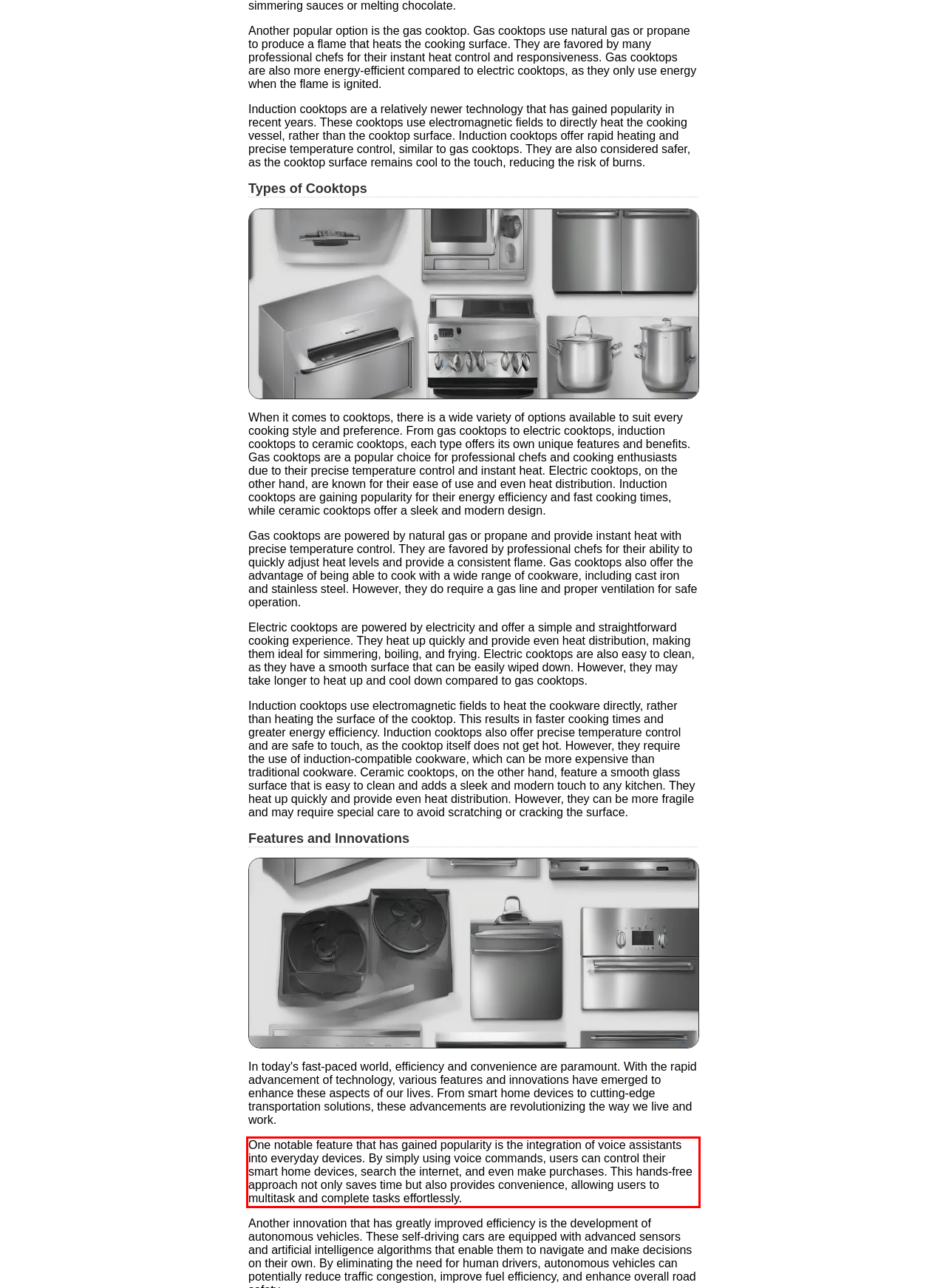Given a screenshot of a webpage, locate the red bounding box and extract the text it encloses.

One notable feature that has gained popularity is the integration of voice assistants into everyday devices. By simply using voice commands, users can control their smart home devices, search the internet, and even make purchases. This hands-free approach not only saves time but also provides convenience, allowing users to multitask and complete tasks effortlessly.